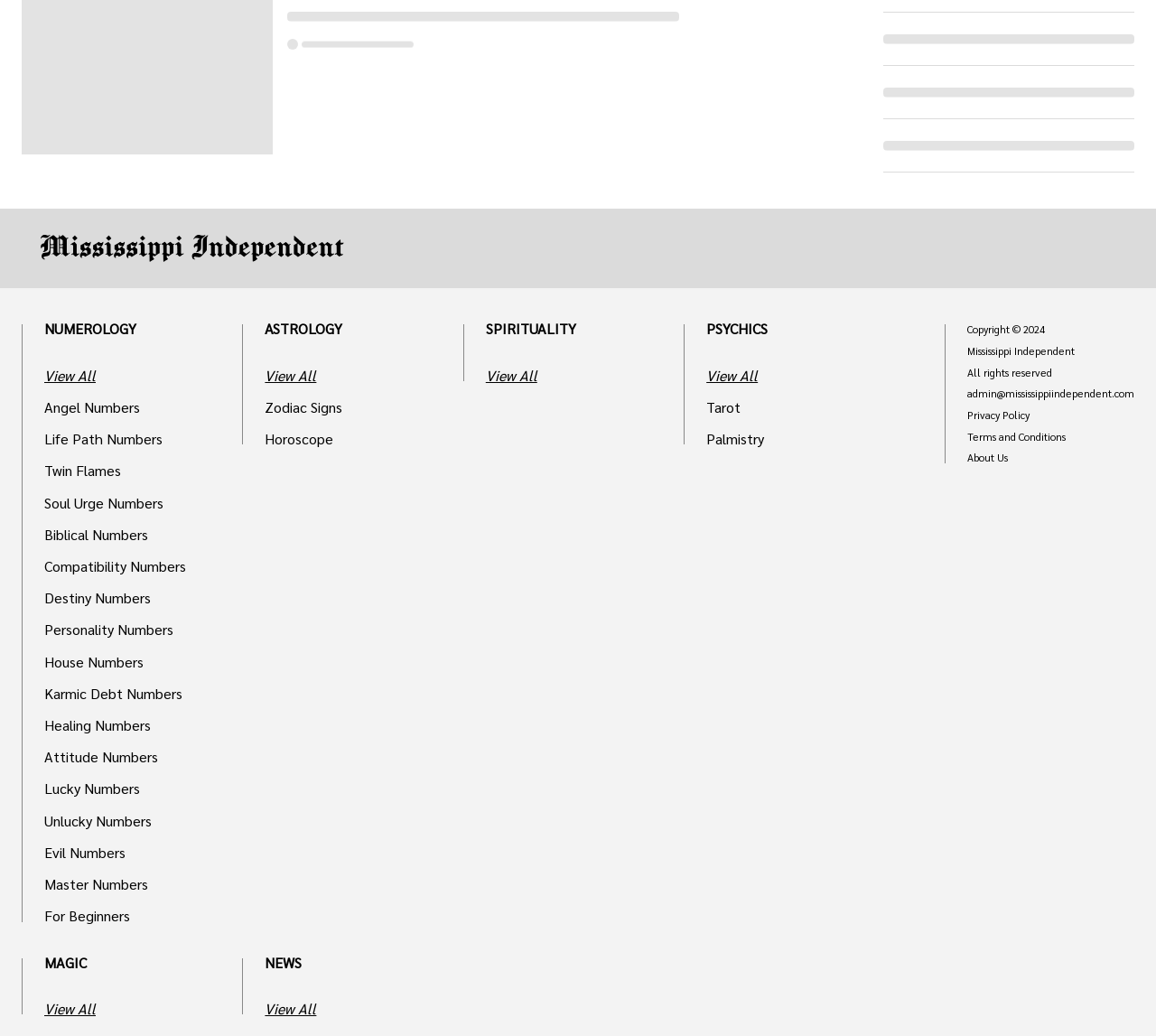Can you find the bounding box coordinates for the element to click on to achieve the instruction: "View the Angel Numbers page"?

[0.038, 0.389, 0.178, 0.398]